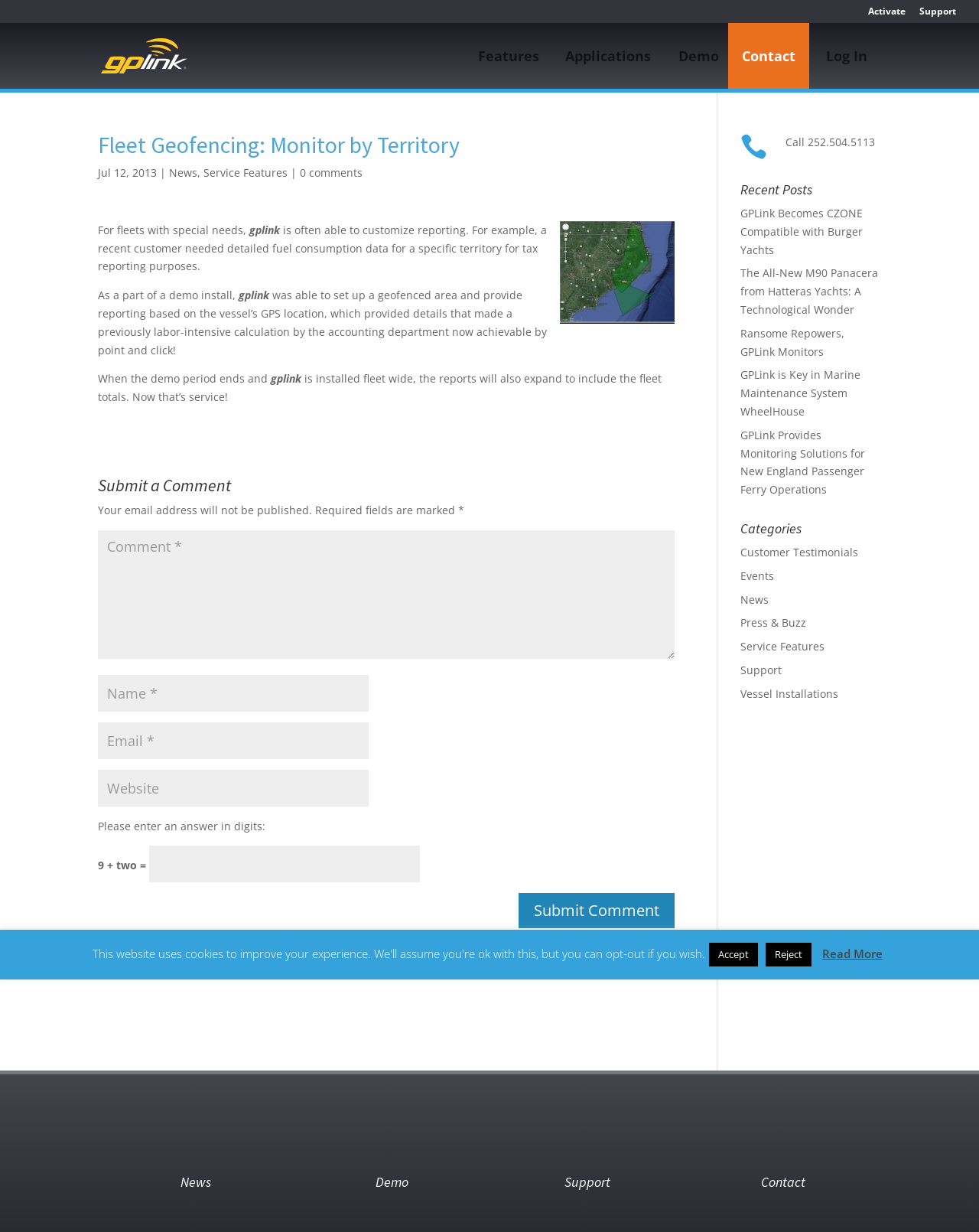Locate the bounding box coordinates of the element that needs to be clicked to carry out the instruction: "Read more about 'GPLink Becomes CZONE Compatible with Burger Yachts'". The coordinates should be given as four float numbers ranging from 0 to 1, i.e., [left, top, right, bottom].

[0.756, 0.167, 0.881, 0.208]